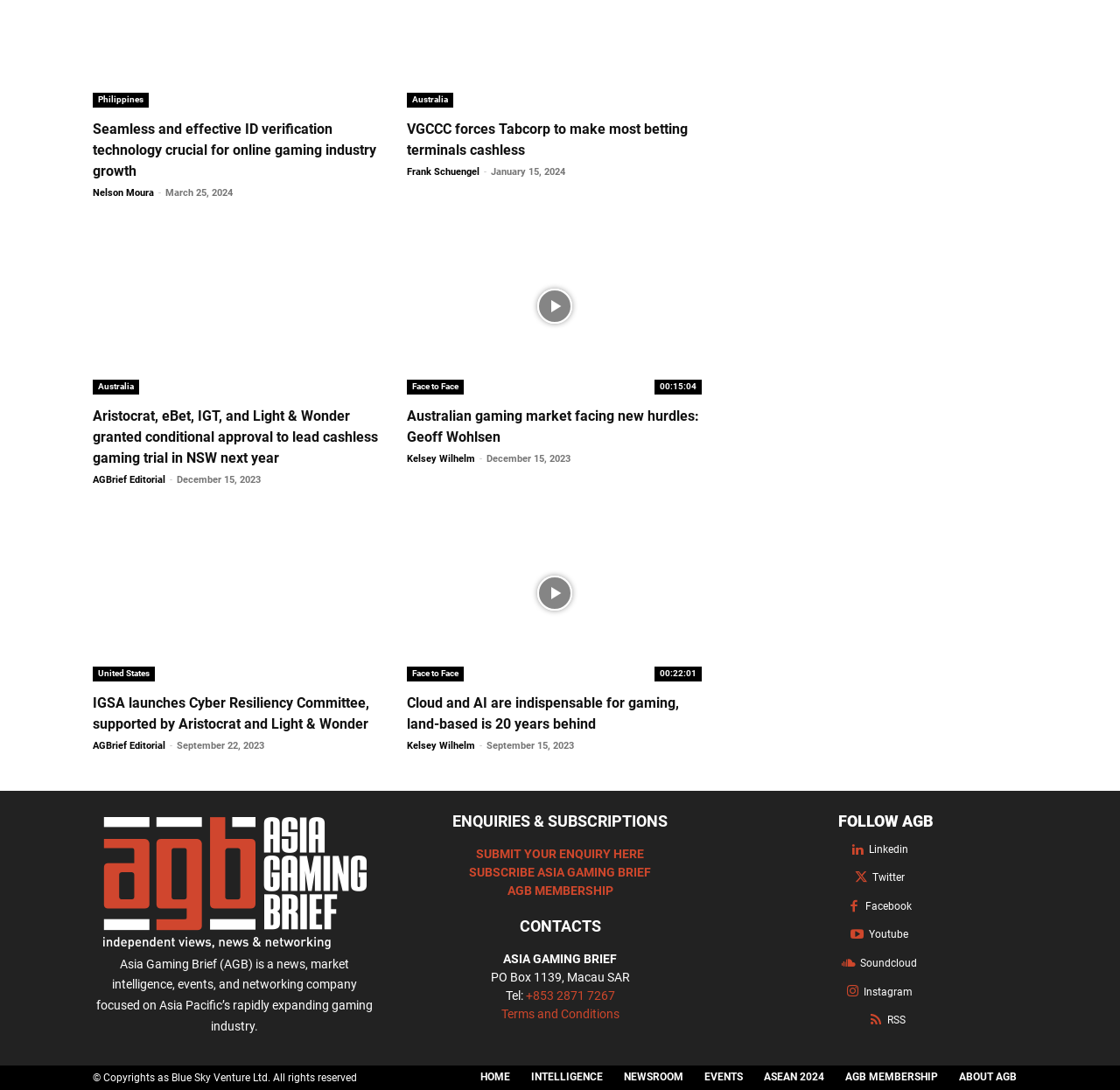Based on the element description Philippines, identify the bounding box of the UI element in the given webpage screenshot. The coordinates should be in the format (top-left x, top-left y, bottom-right x, bottom-right y) and must be between 0 and 1.

[0.083, 0.085, 0.133, 0.099]